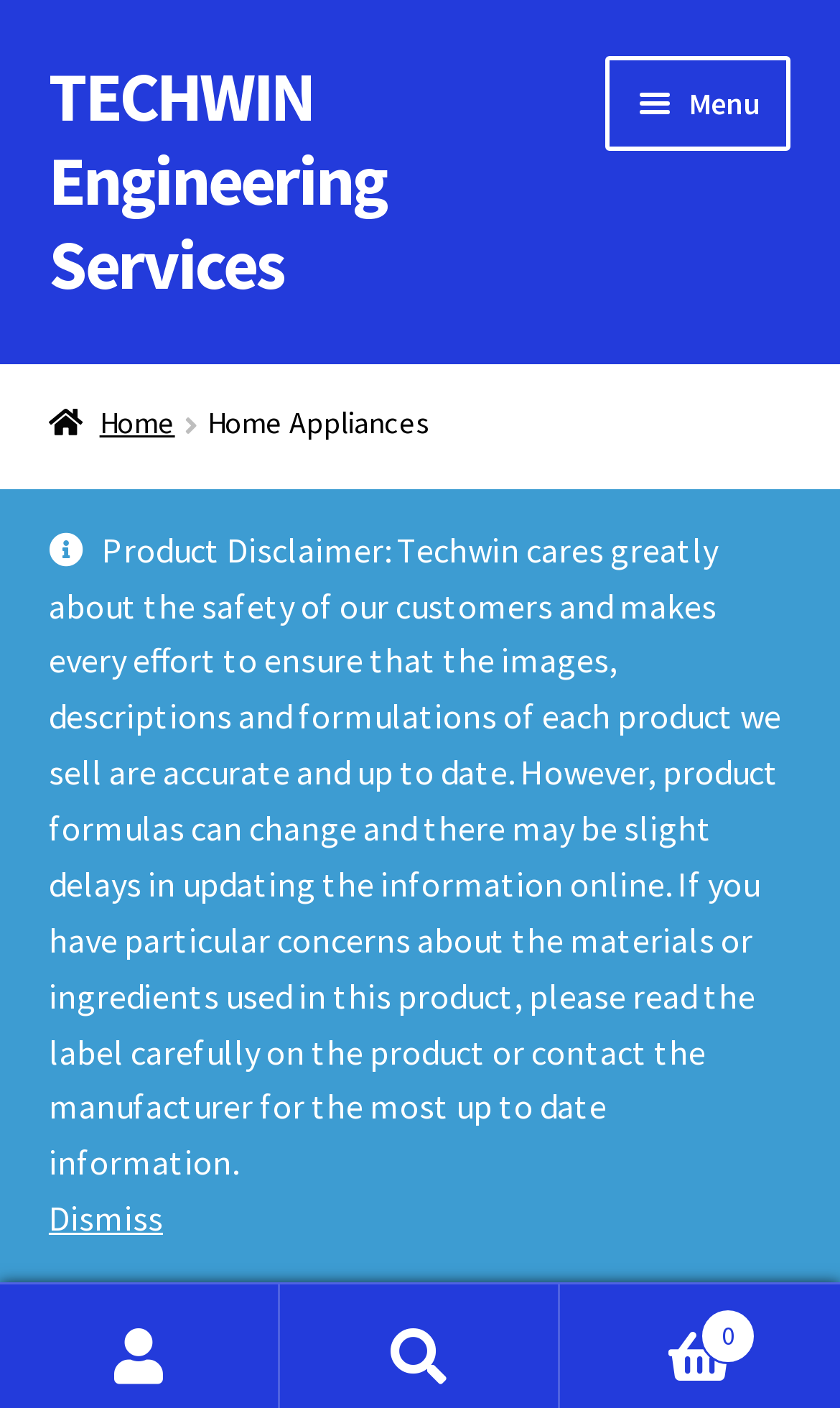Provide a thorough description of this webpage.

The webpage is about Home Appliances from TECHWIN Engineering Services. At the top left, there are two links, "Skip to navigation" and "Skip to content", followed by a link to the company's name, "TECHWIN Engineering Services". 

To the right of the company name, there is a primary navigation menu with a "Menu" button that can be expanded. The menu contains 9 links: "Home", "About", "Audio Visual Systems", "Cart", "CCTV/SECURITY SYSTEMS", "Checkout", "Contact Us", "Data", and "Home Appliances". 

Below the navigation menu, there is a breadcrumbs navigation with a link to "Home" and a static text "Home Appliances". 

The main content of the page starts with a header "Home Appliances" followed by three paragraphs of text. The first paragraph reads "Yes, we are the Samsung Authorised Service Centre." The second paragraph reads "Let Us Take the Stress Out of Your Appliance Repairs." The third paragraph reads "At Your Service". 

At the bottom of the page, there is a product disclaimer text that warns customers about the accuracy of product information. Below the disclaimer, there is a "Dismiss" link. 

Finally, at the very bottom of the page, there is a "Search" button.